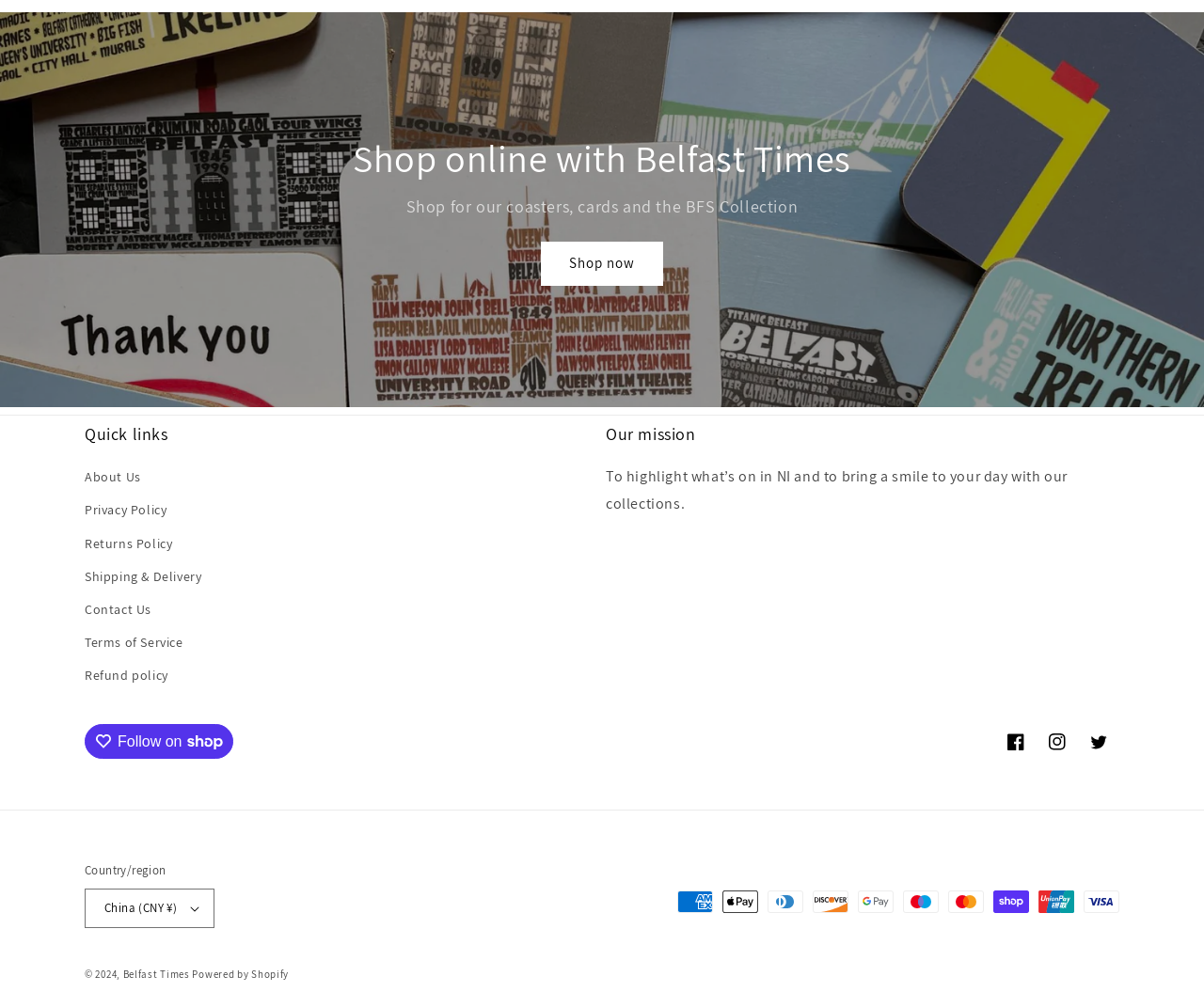Could you highlight the region that needs to be clicked to execute the instruction: "Go to About Us"?

[0.07, 0.469, 0.117, 0.498]